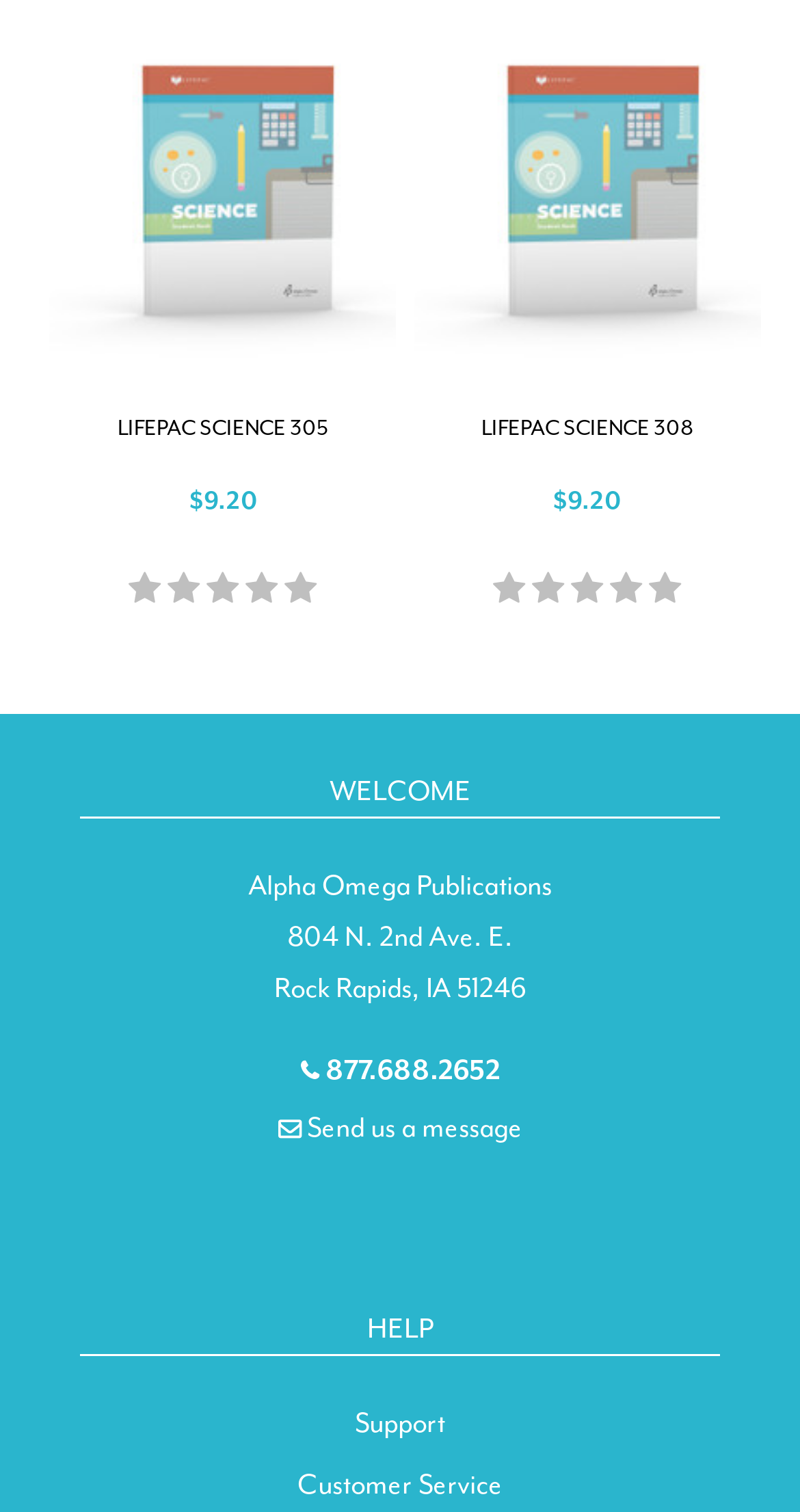What are the two options to get help?
Based on the screenshot, respond with a single word or phrase.

Support, Customer Service